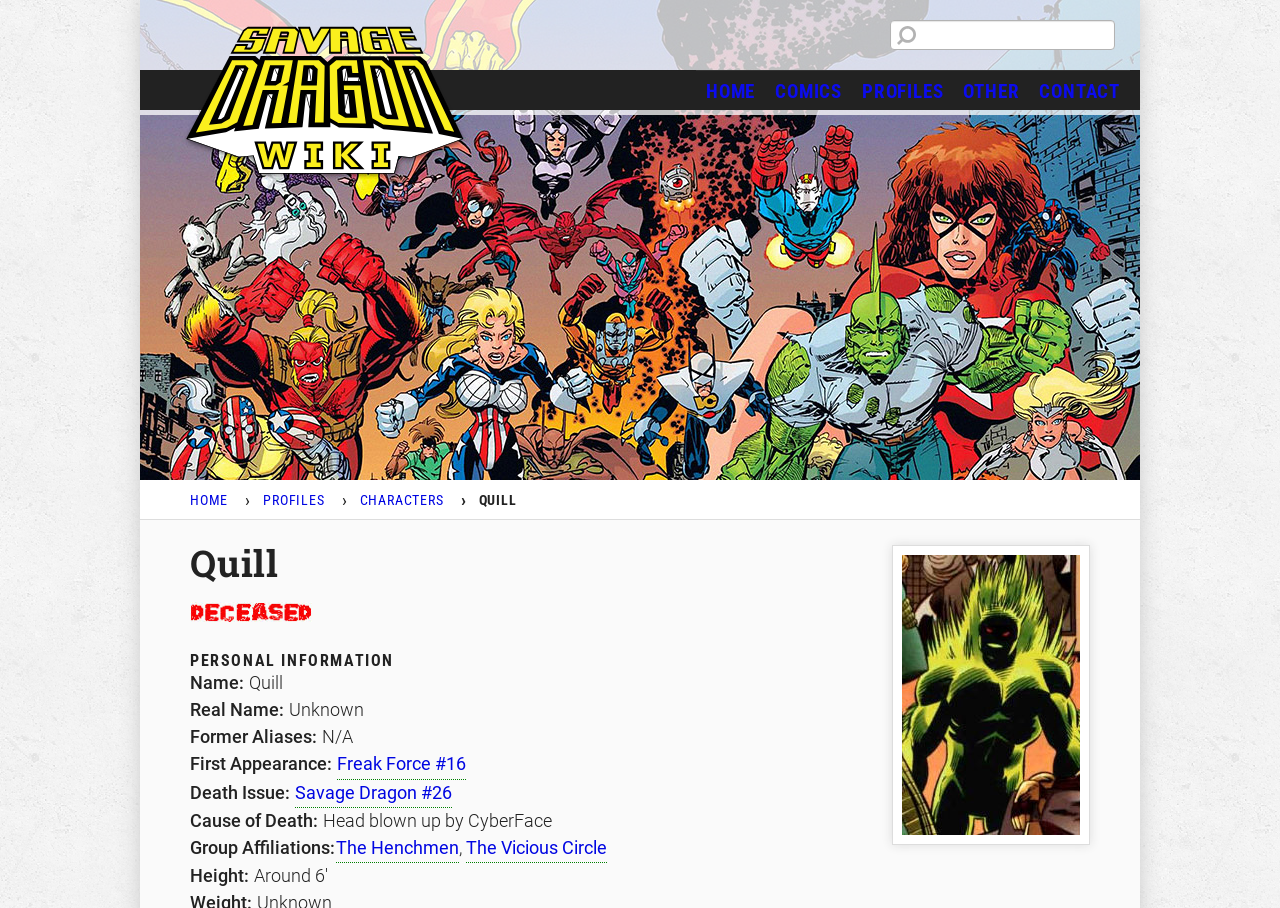Provide the bounding box coordinates, formatted as (top-left x, top-left y, bottom-right x, bottom-right y), with all values being floating point numbers between 0 and 1. Identify the bounding box of the UI element that matches the description: Savage Dragon #26

[0.23, 0.859, 0.353, 0.89]